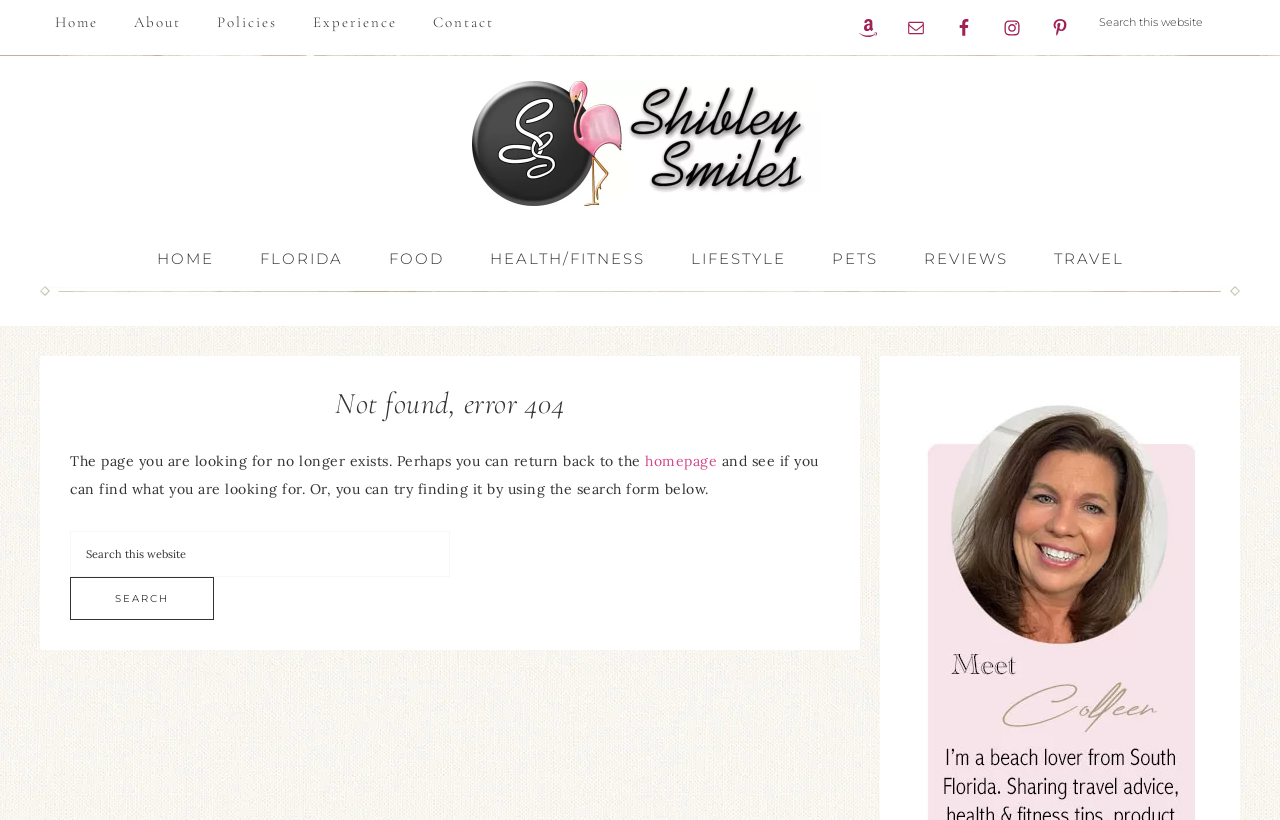Detail the various sections and features of the webpage.

This webpage is a "Page Not Found" error page from Shibley Smiles. At the top, there is a main navigation menu with links to "Home", "About", "Policies", "Experience", and "Contact". On the right side of the navigation menu, there is a search box. Below the navigation menu, there are social media links to Amazon, Email, Facebook, Instagram, and Pinterest, each accompanied by an icon.

In the middle of the page, there is a large heading that reads "Not found, error 404". Below the heading, there is a paragraph of text explaining that the page the user is looking for no longer exists and suggesting that they return to the homepage or use the search form below to find what they are looking for. The paragraph contains a link to the homepage.

Below the paragraph, there is a search form with a search box and a "Search" button. The search box is labeled "Search this website". The "Search" button has the text "SEARCH" on it.

On the left side of the page, there is a secondary navigation menu with links to "HOME", "FLORIDA", "FOOD", "HEALTH/FITNESS", "LIFESTYLE", "PETS", "REVIEWS", and "TRAVEL".